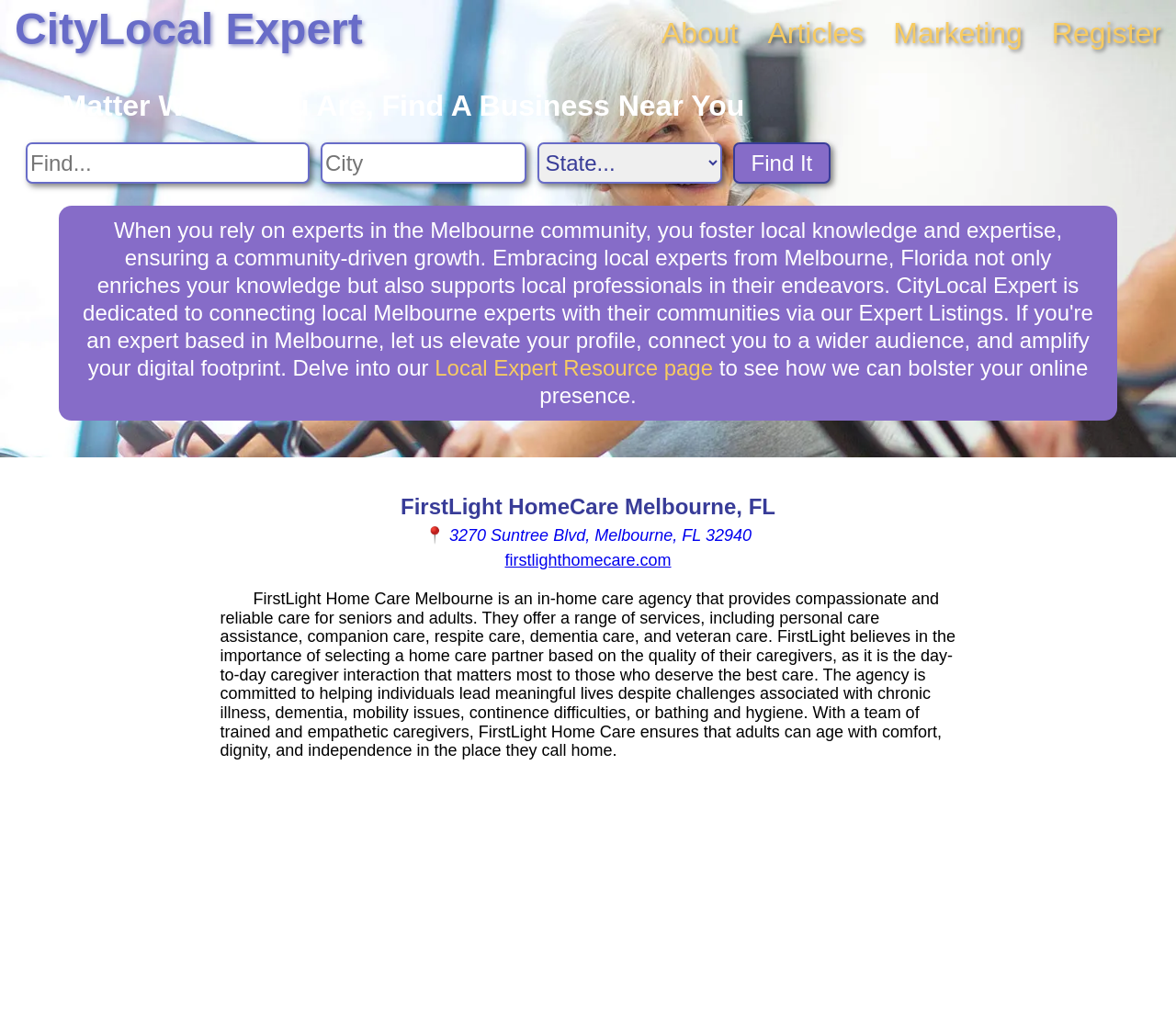Respond with a single word or phrase for the following question: 
What is the name of the in-home care agency?

FirstLight HomeCare Melbourne, FL